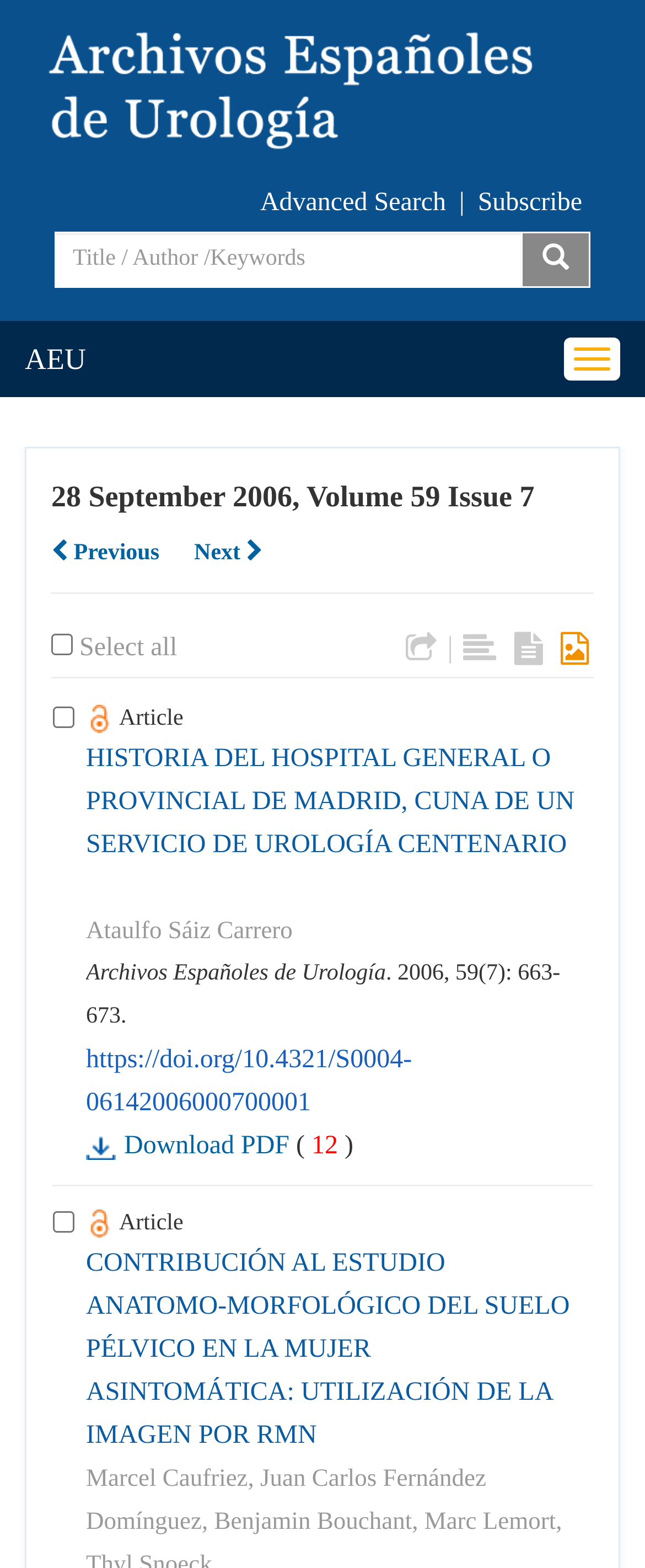Locate the bounding box of the UI element based on this description: "AEU". Provide four float numbers between 0 and 1 as [left, top, right, bottom].

[0.038, 0.205, 0.5, 0.254]